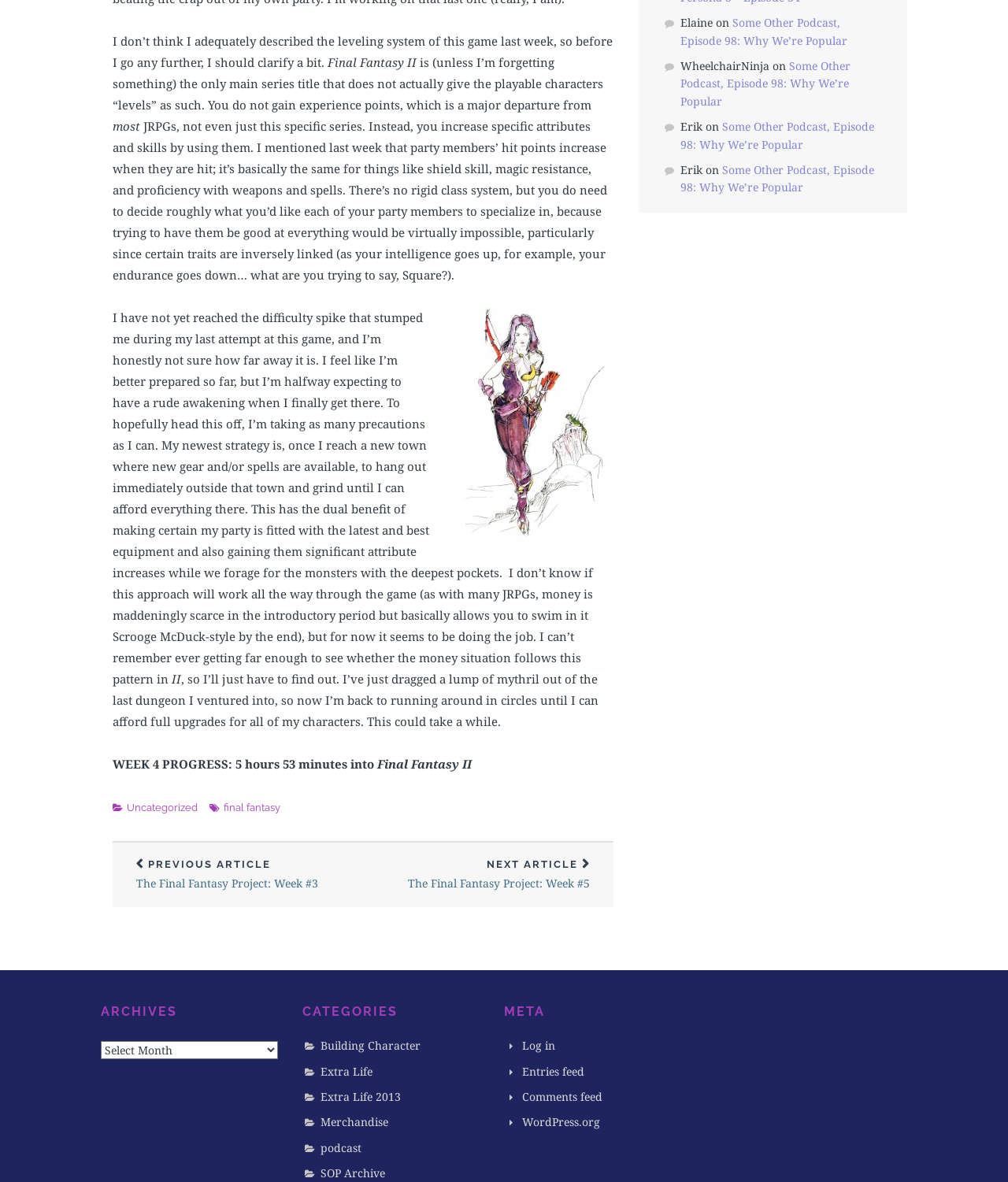What game is the author playing?
Look at the image and provide a detailed response to the question.

The author is playing Final Fantasy II, which is mentioned multiple times in the article, including in the title 'Final Fantasy II' and in the text 'I have not yet reached the difficulty spike that stumped me during my last attempt at this game, and I’m honestly not sure how far away it is.'